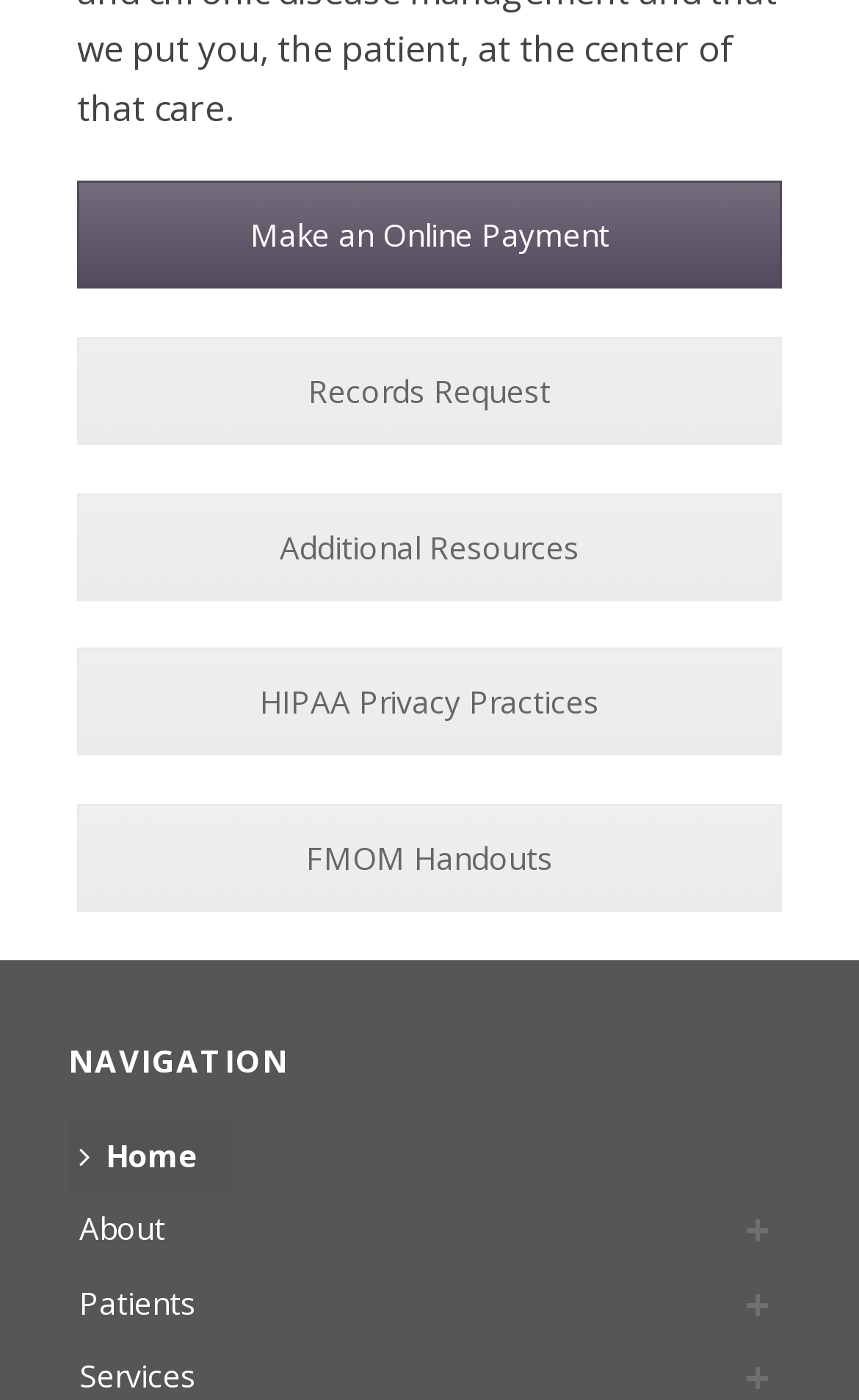Use a single word or phrase to answer the question:
What is the last link on the webpage?

FMOM Handouts